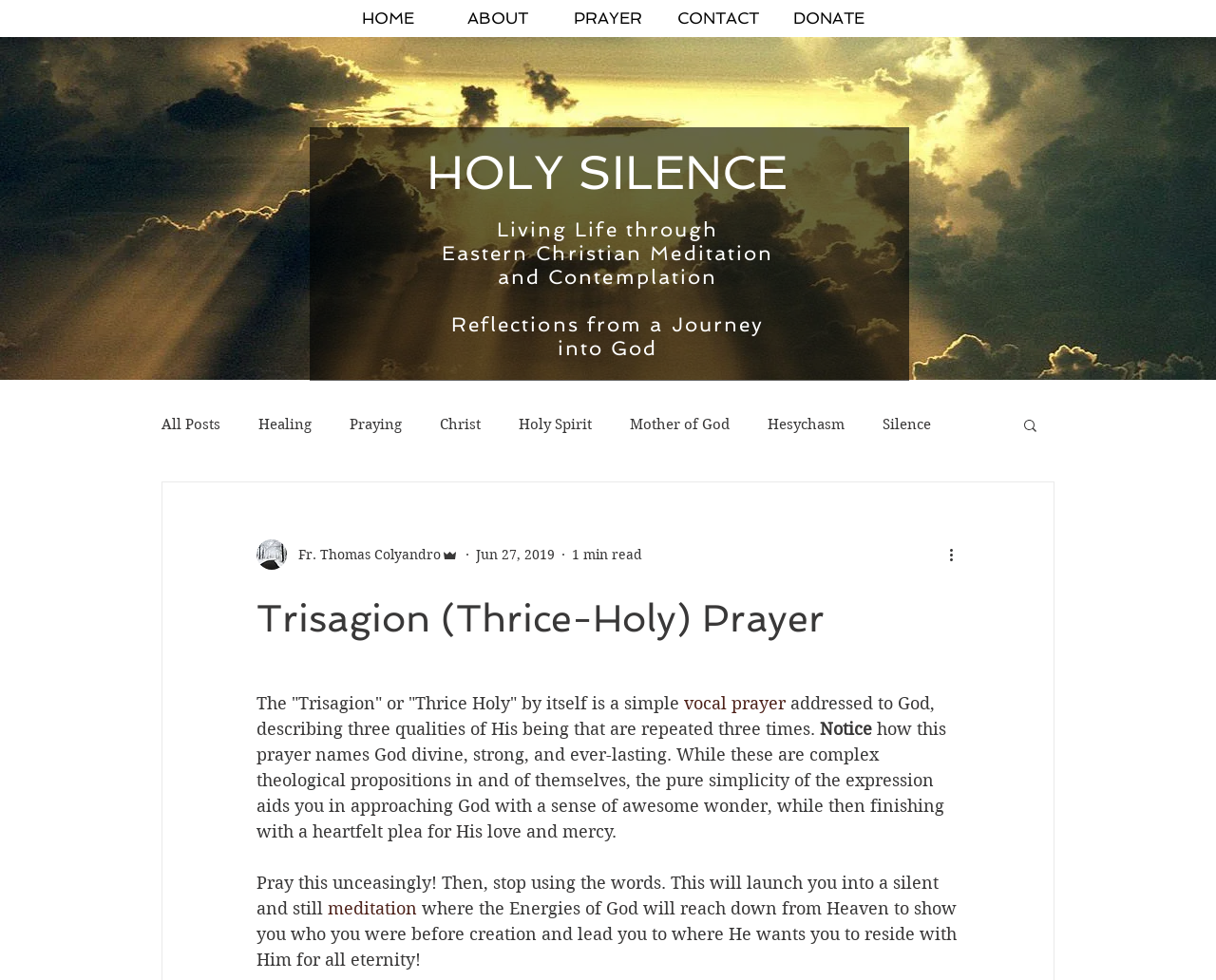Summarize the webpage comprehensively, mentioning all visible components.

This webpage is about the Trisagion or Thrice-Holy Prayer, a simple vocal prayer addressed to God. At the top, there is a heading "HOLY SILENCE" followed by a brief description. Below this, there is a longer heading "Living Life through Eastern Christian Meditation and Contemplation Reflections from a Journey into God" with a subheading "Reflections from a Journey into God".

On the left side, there is a navigation menu labeled "blog" with 25 links to various topics related to Eastern Christian meditation and contemplation, such as "Healing", "Praying", "Christ", "Holy Spirit", and "Theoria". These links are arranged horizontally in a single row.

To the right of the navigation menu, there is a search button with a magnifying glass icon. Above the search button, there is a writer's picture and some information about the author, including their name, "Fr. Thomas Colyandro", and their role, "Admin". There is also a date, "Jun 27, 2019", and an estimated reading time, "1 min read".

The main content of the webpage is a description of the Trisagion Prayer, which is divided into several paragraphs. The text explains the prayer's simplicity and its focus on God's divine, strong, and ever-lasting qualities. It also encourages the reader to pray the Trisagion unceasingly and then move into silent meditation, where they can experience the Energies of God and gain a deeper understanding of themselves and their relationship with God.

At the bottom of the page, there is a button labeled "More actions" with an icon.